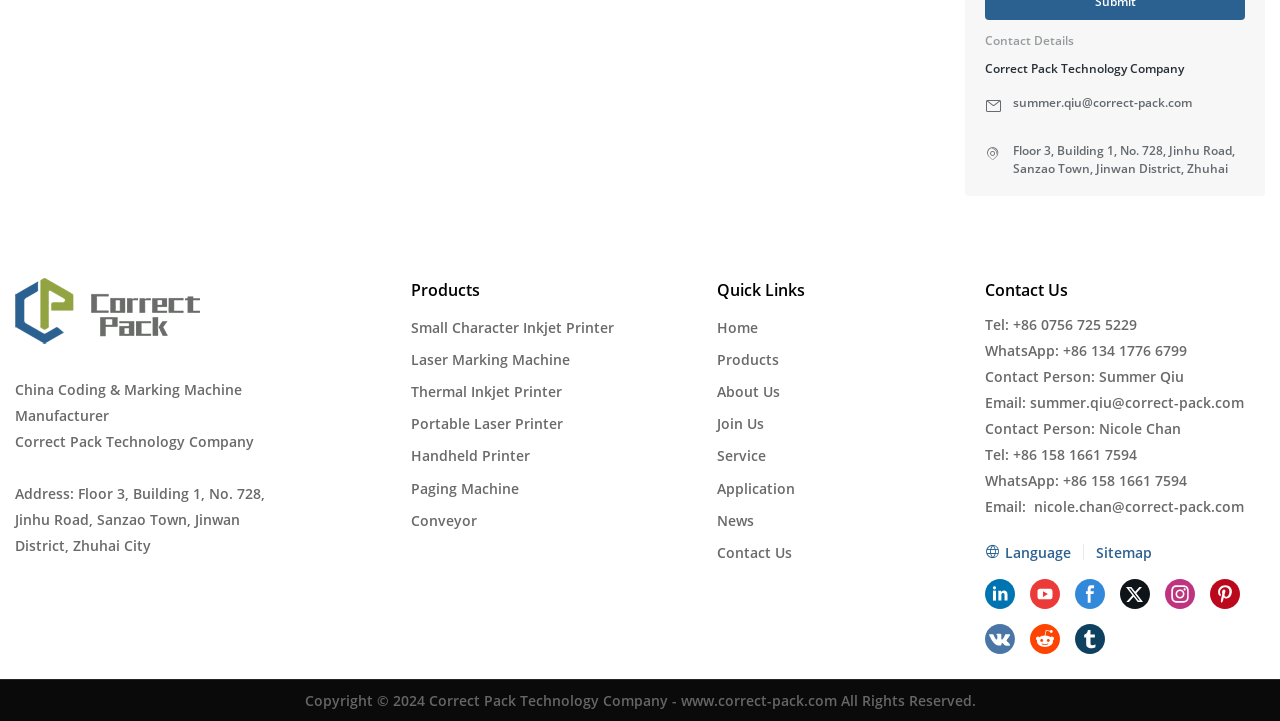Show the bounding box coordinates for the element that needs to be clicked to execute the following instruction: "View the company's address". Provide the coordinates in the form of four float numbers between 0 and 1, i.e., [left, top, right, bottom].

[0.791, 0.198, 0.965, 0.271]